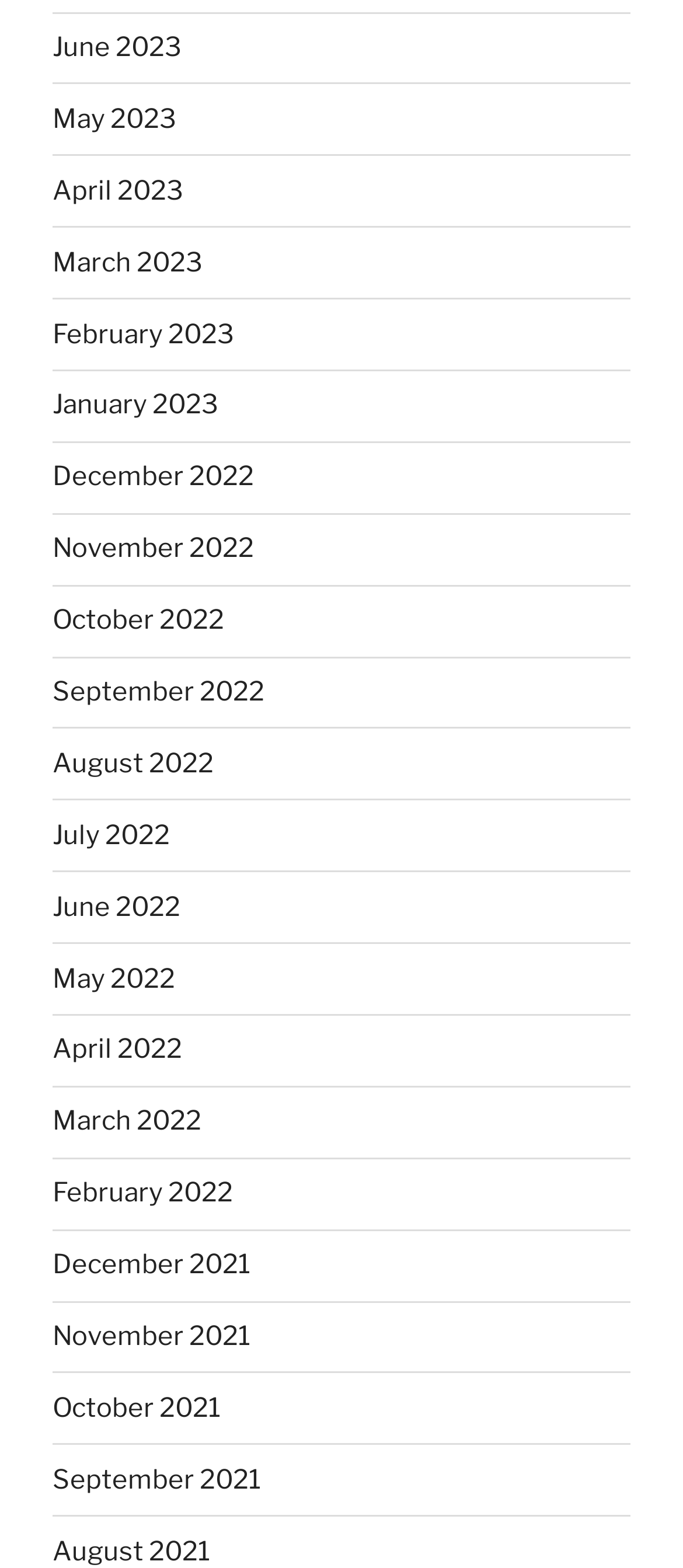Show the bounding box coordinates for the element that needs to be clicked to execute the following instruction: "View the video production company 24 music video". Provide the coordinates in the form of four float numbers between 0 and 1, i.e., [left, top, right, bottom].

None